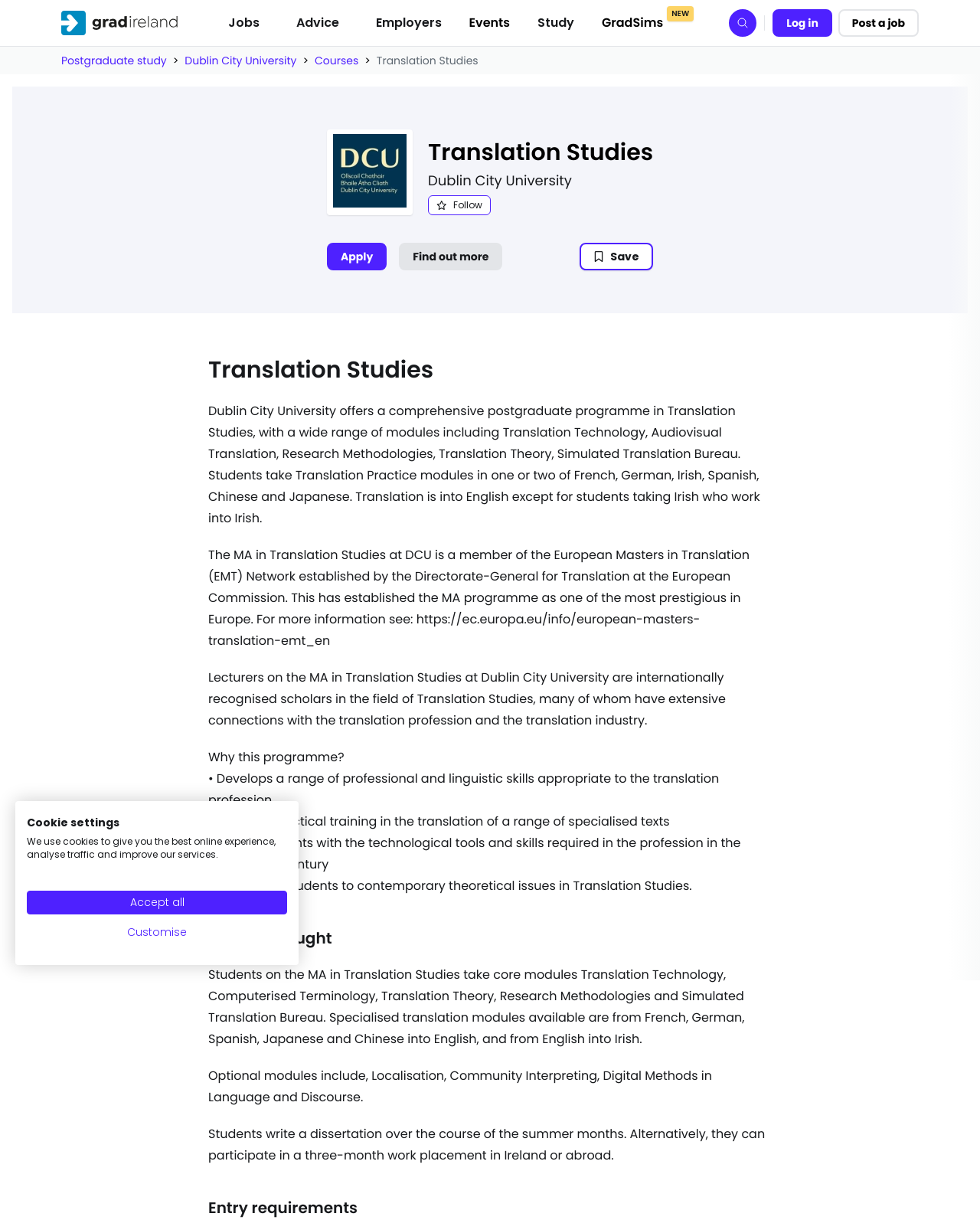Using the provided description Talent, find the bounding box coordinates for the UI element. Provide the coordinates in (top-left x, top-left y, bottom-right x, bottom-right y) format, ensuring all values are between 0 and 1.

None